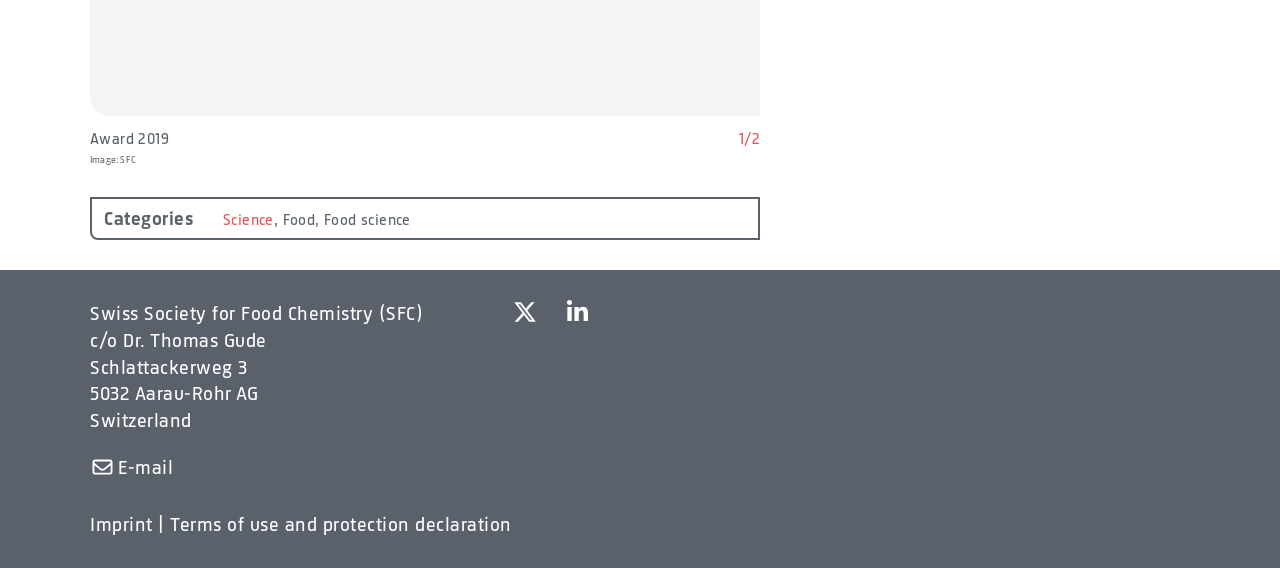What is the award mentioned on the webpage?
Observe the image and answer the question with a one-word or short phrase response.

Poster Award 2019